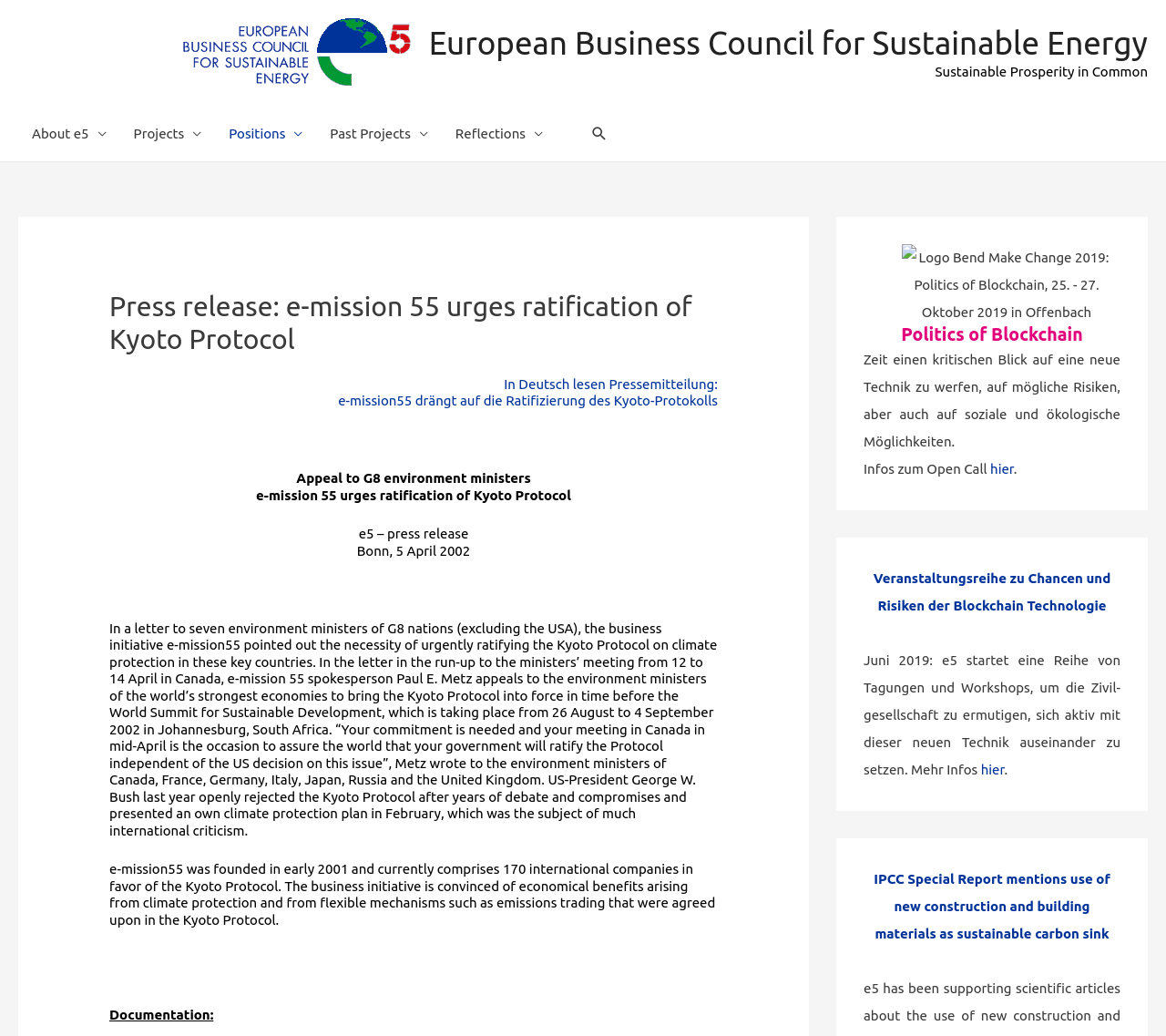Indicate the bounding box coordinates of the clickable region to achieve the following instruction: "Search for a keyword."

[0.501, 0.121, 0.522, 0.138]